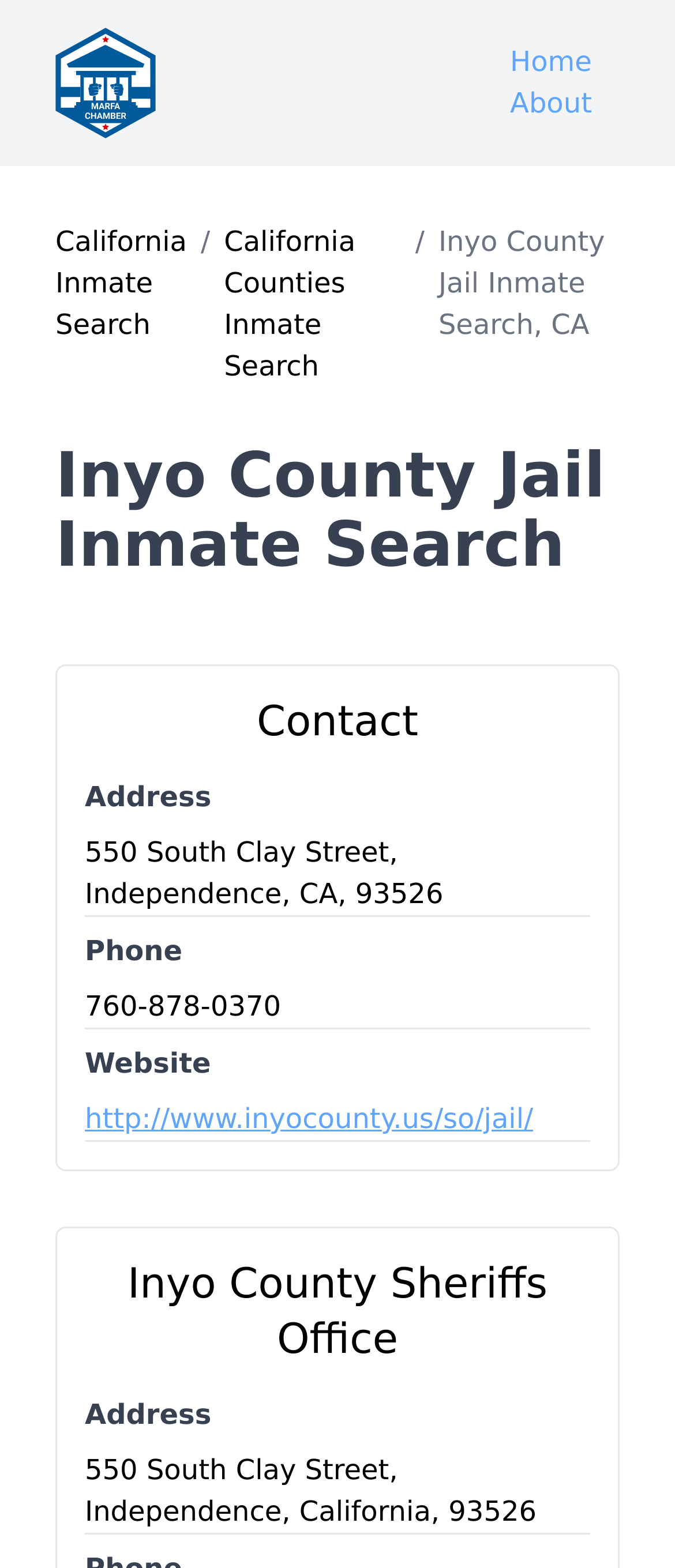How many links are in the top navigation bar?
Answer the question based on the image using a single word or a brief phrase.

3